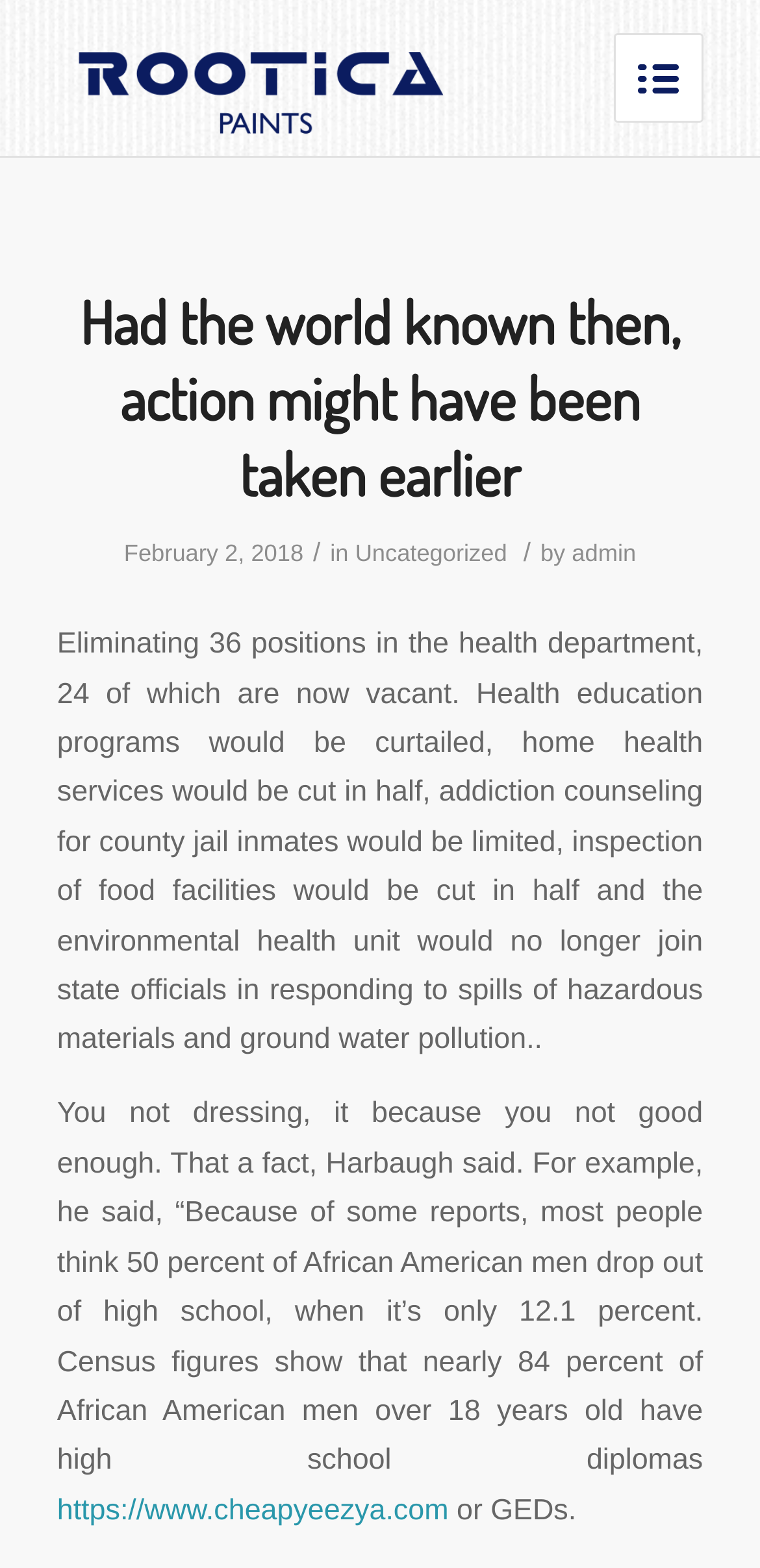Can you determine the main header of this webpage?

Had the world known then, action might have been taken earlier